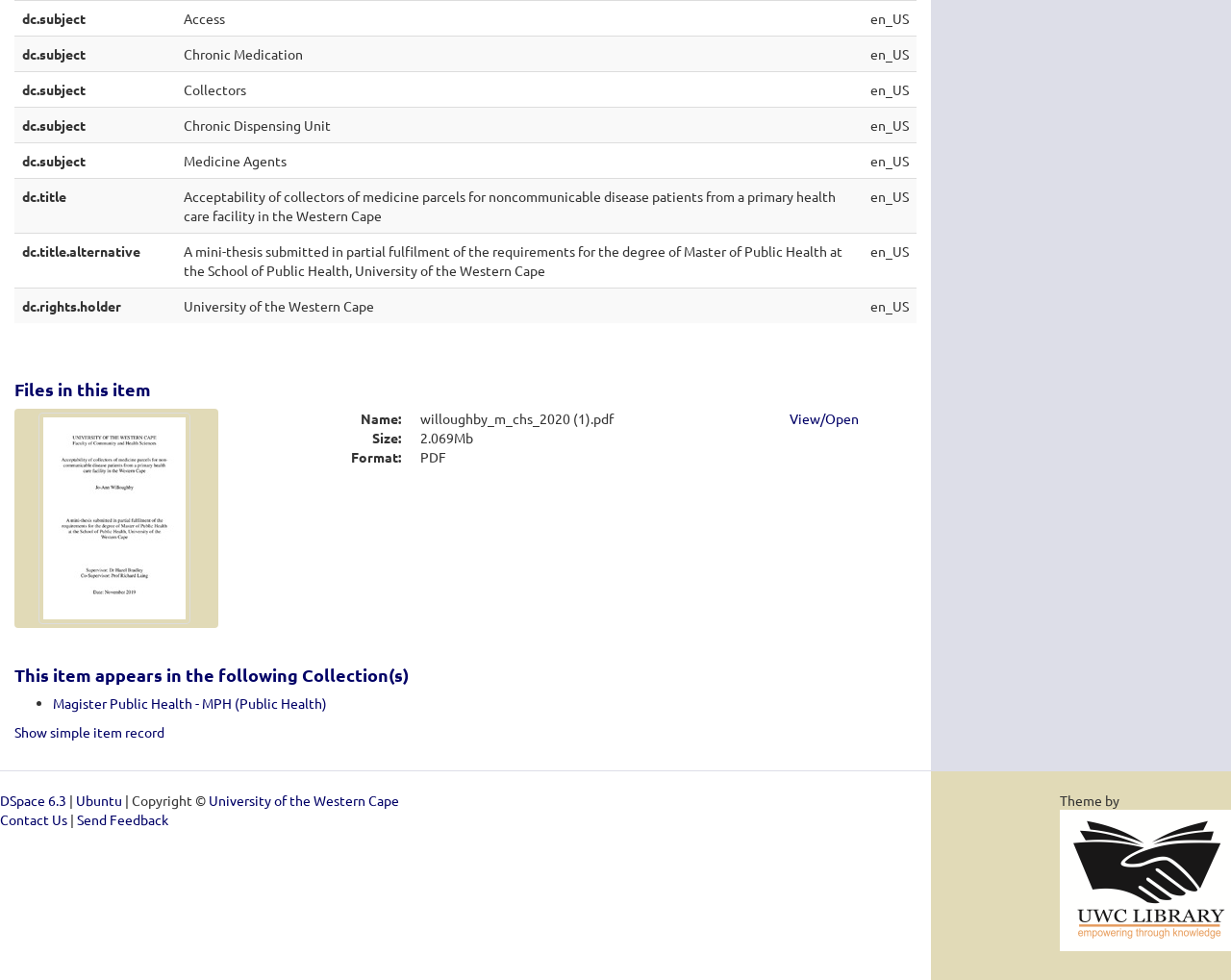What is the size of the file?
Analyze the screenshot and provide a detailed answer to the question.

I found the size of the file by looking at the DescriptionListDetail with the text '2.069Mb' which is associated with the term 'Size:'.